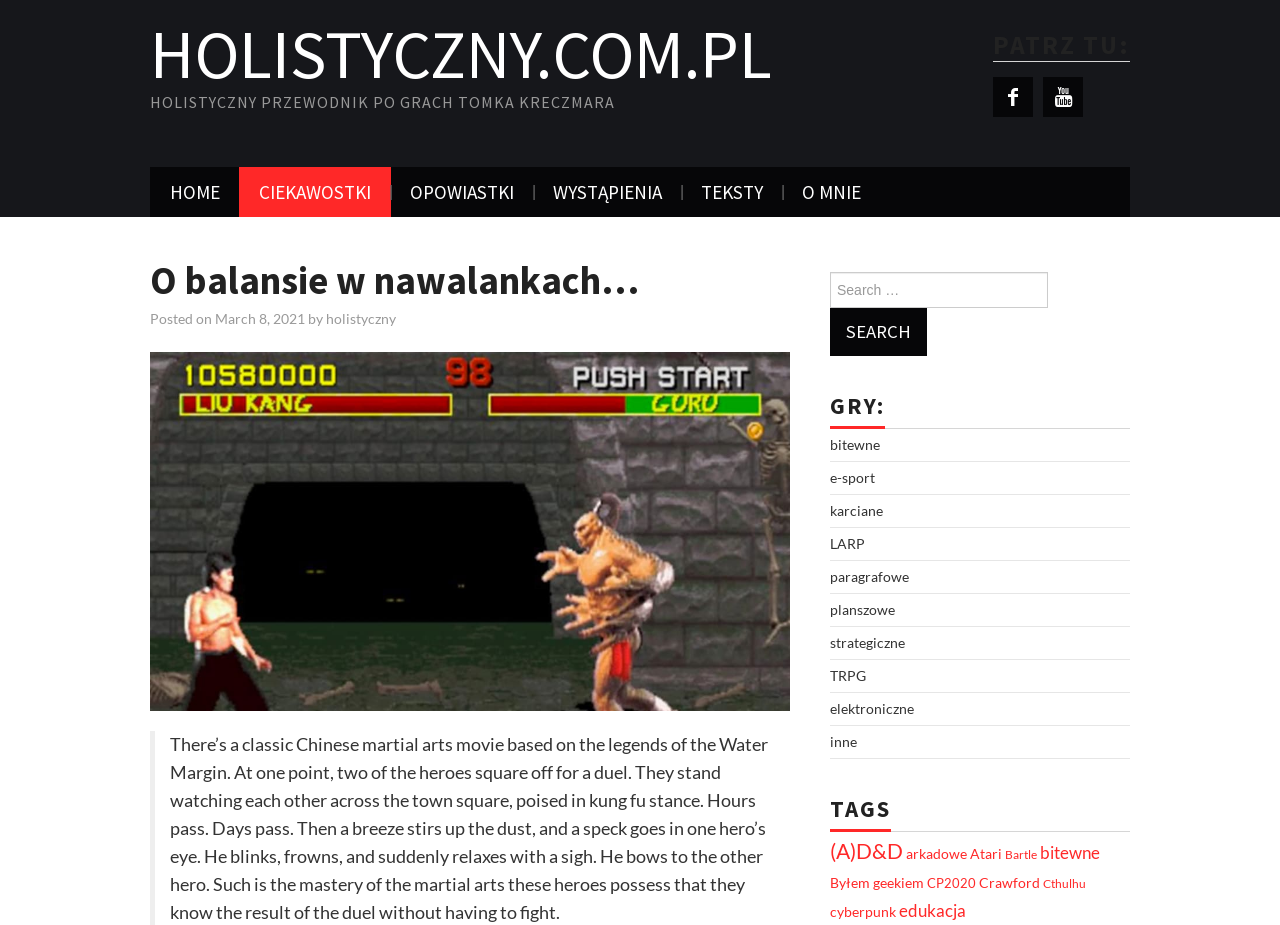From the element description parent_node: Search for: value="Search", predict the bounding box coordinates of the UI element. The coordinates must be specified in the format (top-left x, top-left y, bottom-right x, bottom-right y) and should be within the 0 to 1 range.

[0.648, 0.333, 0.724, 0.385]